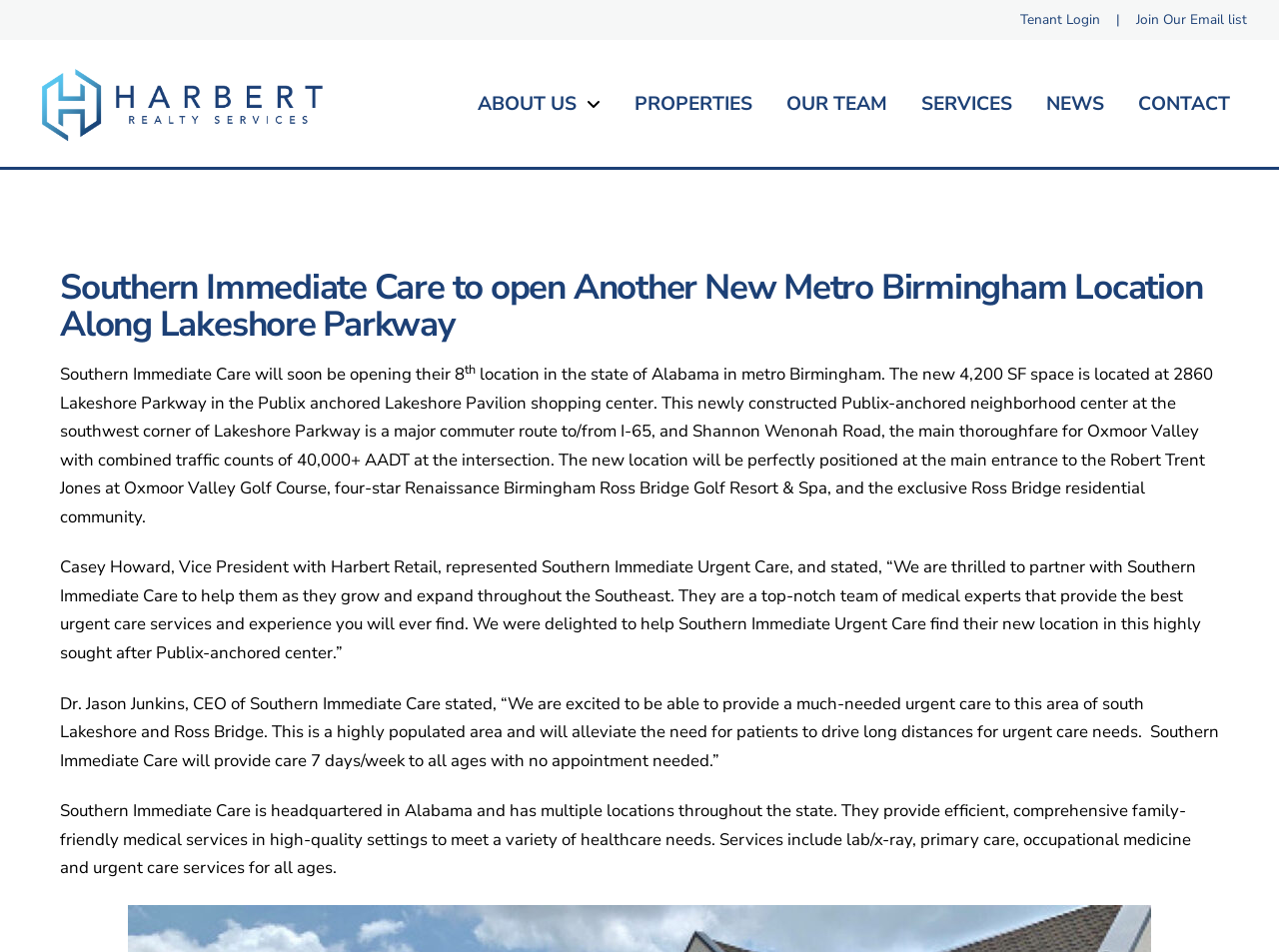Please respond to the question with a concise word or phrase:
Where is the new location of Southern Immediate Care?

2860 Lakeshore Parkway